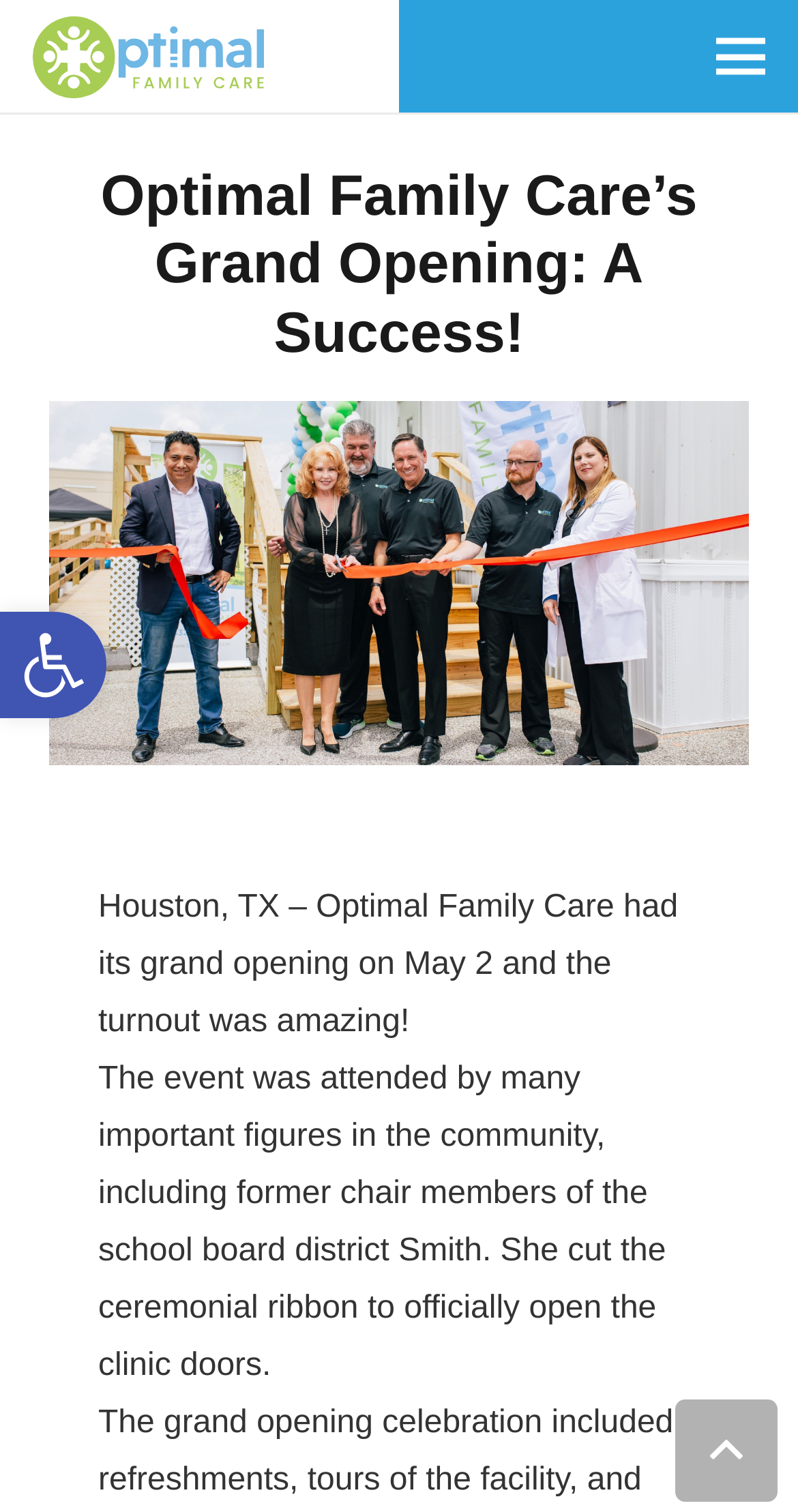What is the position of the 'Back to top' link?
Refer to the image and provide a concise answer in one word or phrase.

Bottom right